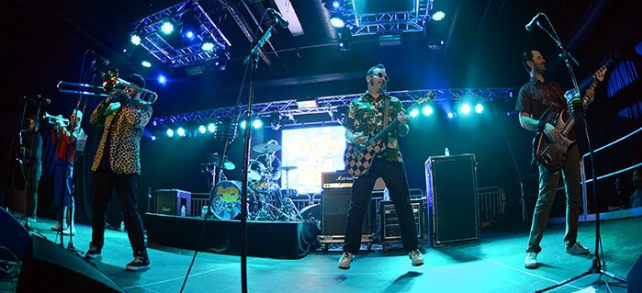What is the date of the concert?
Look at the image and provide a short answer using one word or a phrase.

February 14